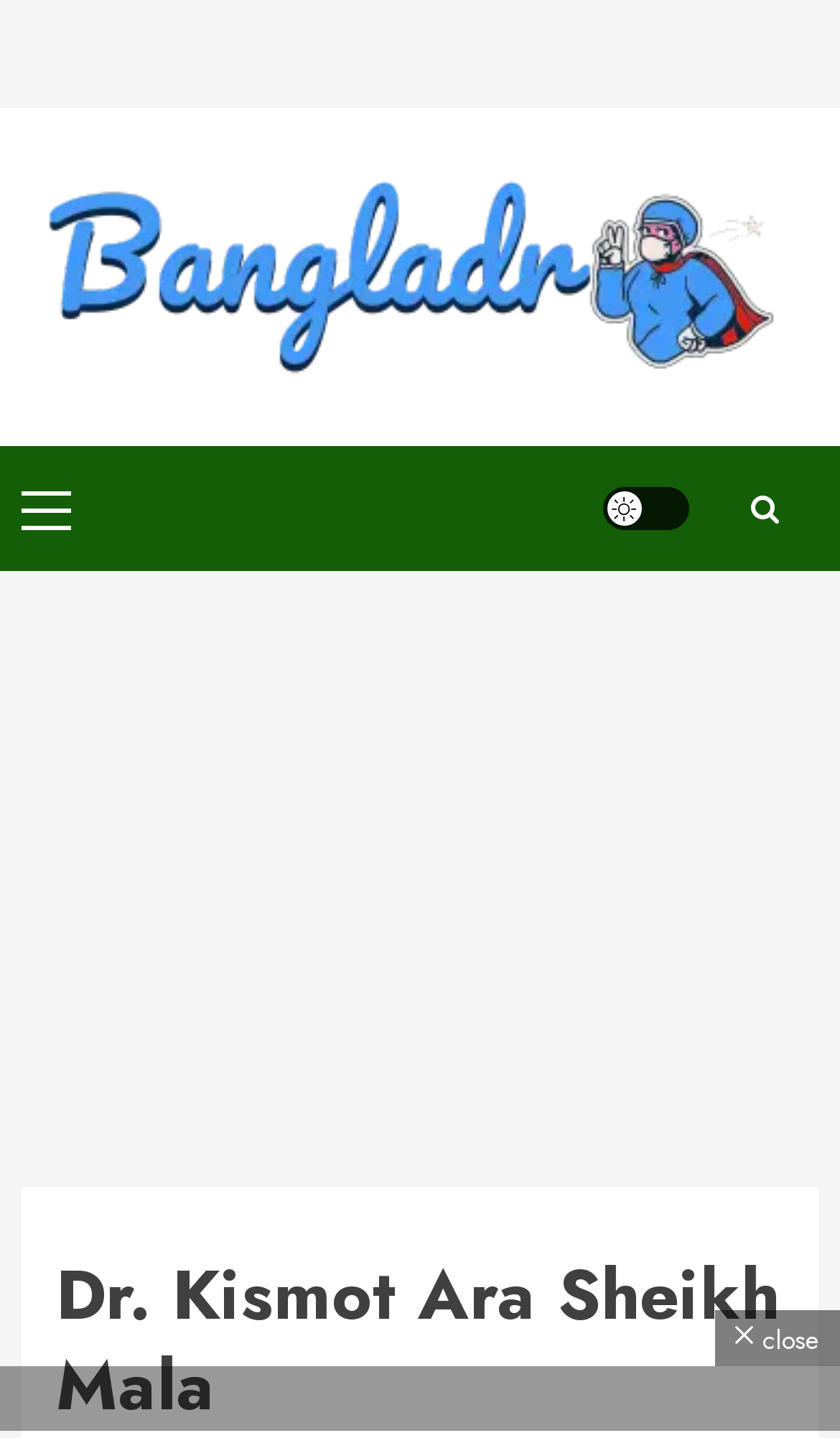What is the primary menu?
Please answer the question with a detailed response using the information from the screenshot.

The primary menu can be found in the link element with bounding box coordinates [0.026, 0.34, 0.085, 0.367], which is 'Primary Menu'.